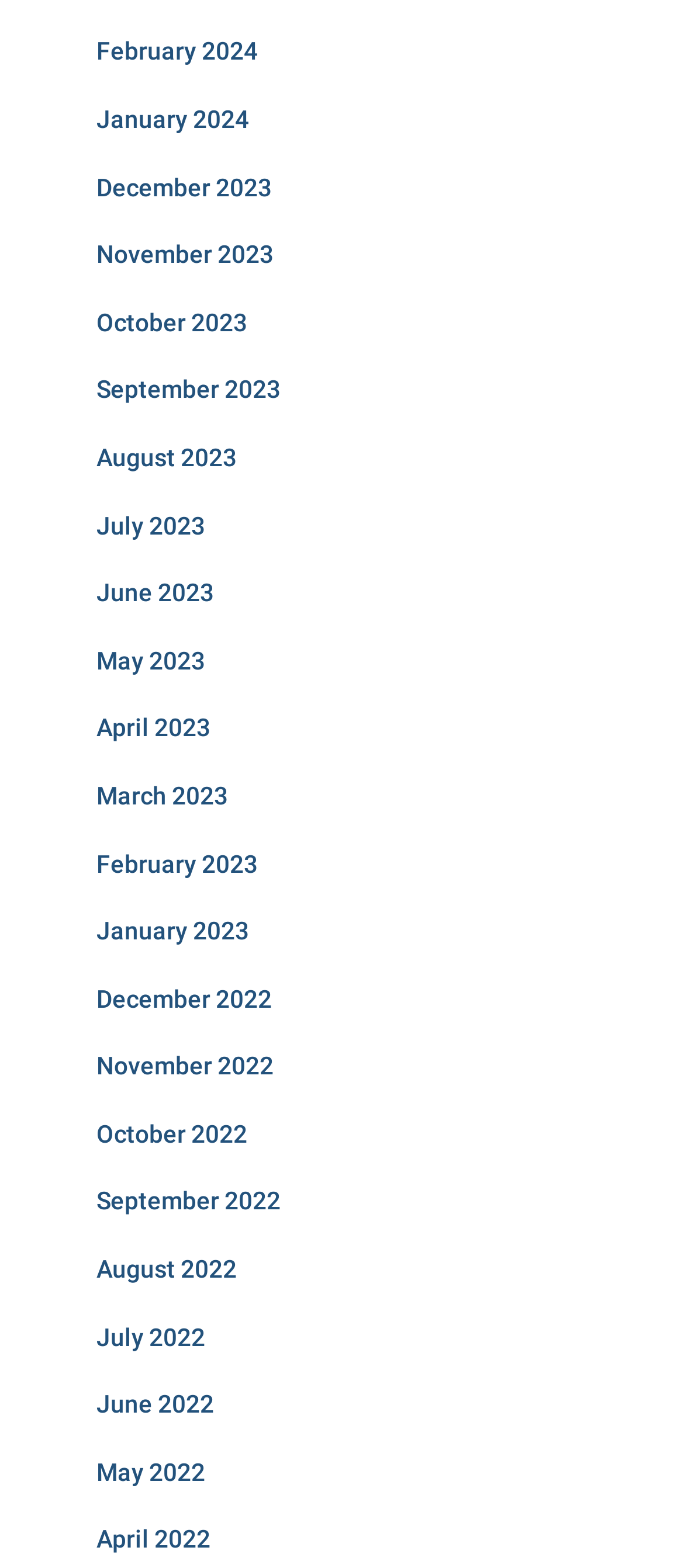Determine the bounding box coordinates in the format (top-left x, top-left y, bottom-right x, bottom-right y). Ensure all values are floating point numbers between 0 and 1. Identify the bounding box of the UI element described by: May 2022

[0.141, 0.93, 0.3, 0.948]